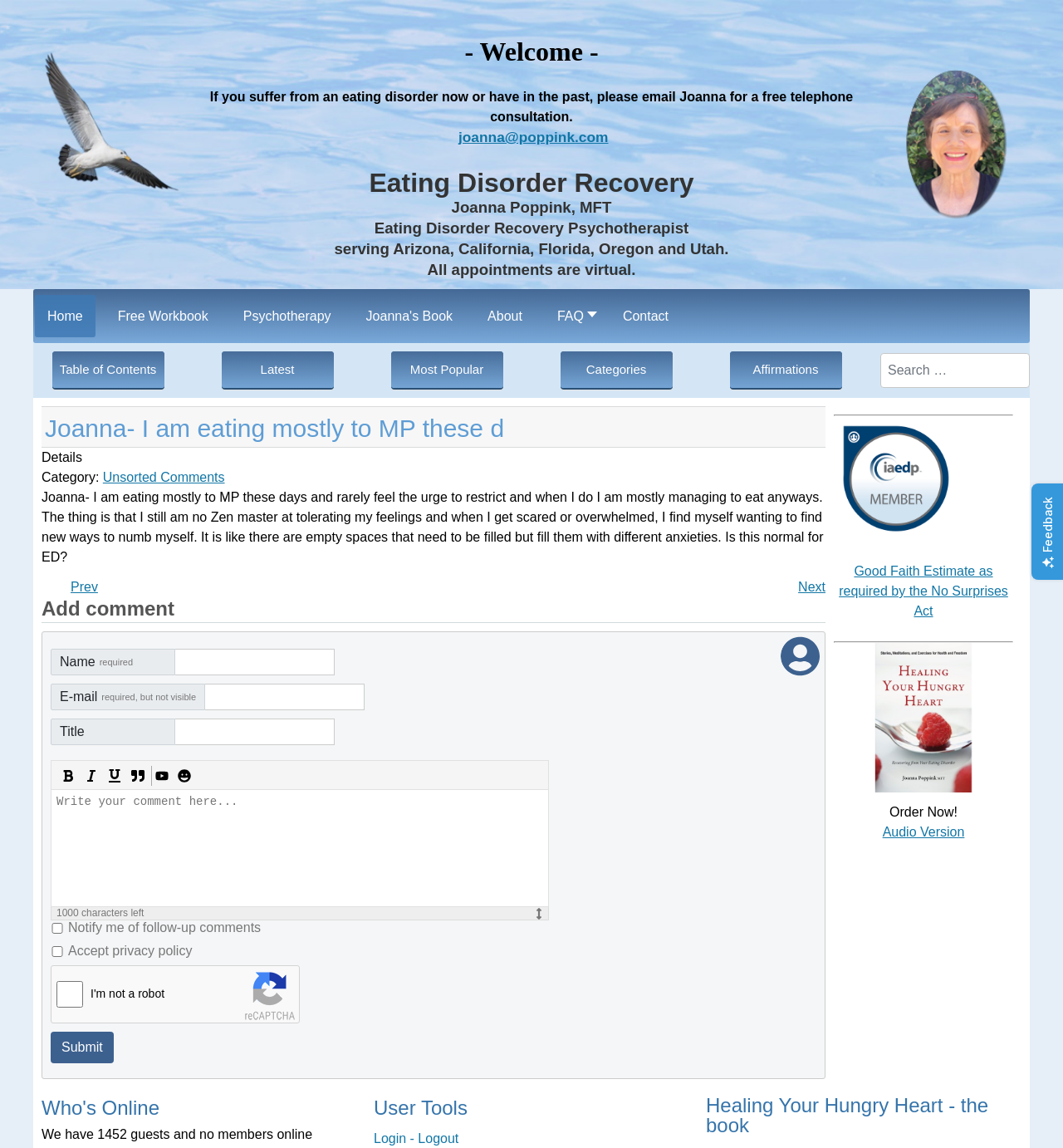Please identify the bounding box coordinates of the element's region that I should click in order to complete the following instruction: "Contact Joanna". The bounding box coordinates consist of four float numbers between 0 and 1, i.e., [left, top, right, bottom].

[0.574, 0.257, 0.641, 0.294]